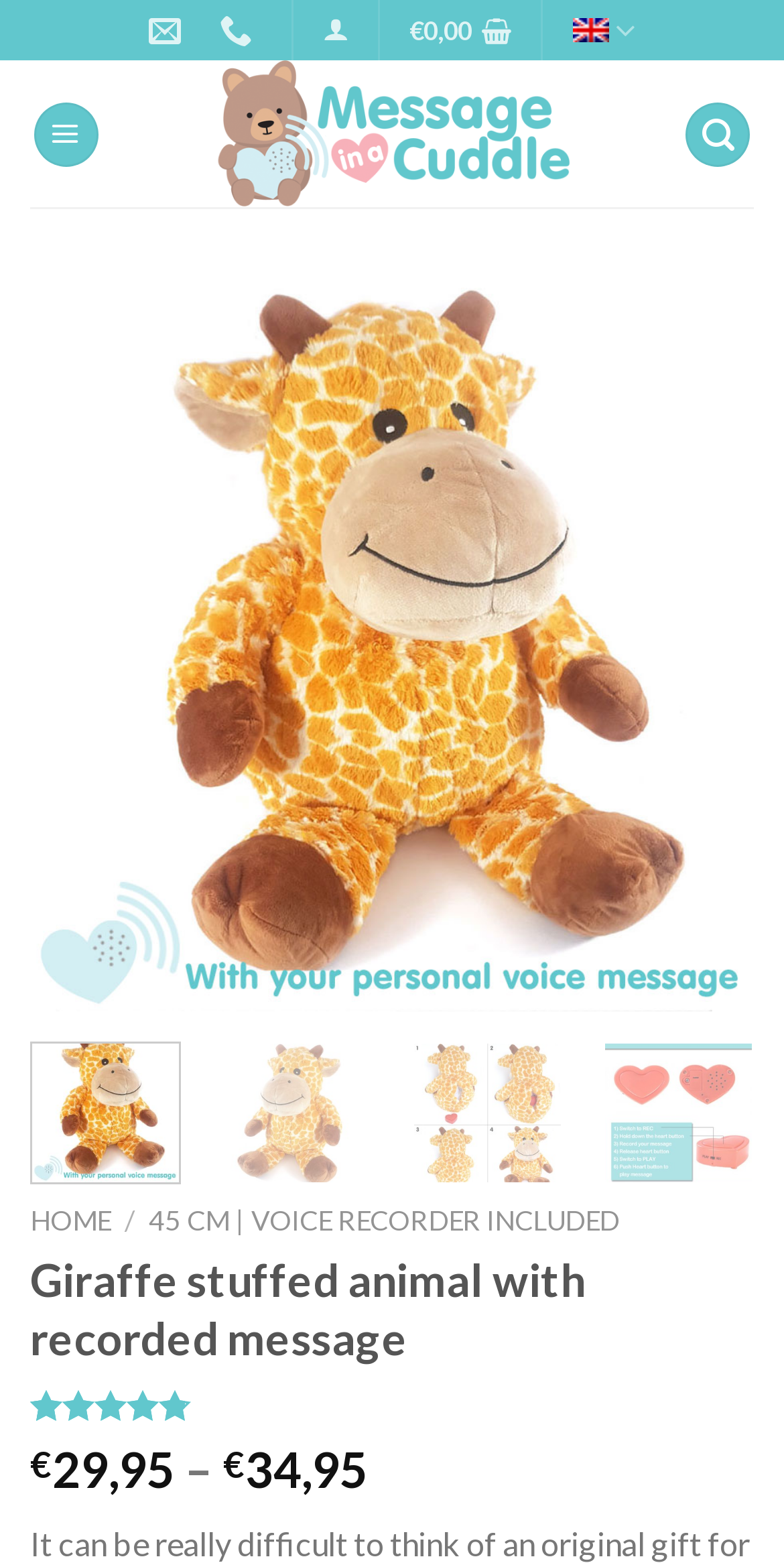Specify the bounding box coordinates of the region I need to click to perform the following instruction: "Select the 'English' language option". The coordinates must be four float numbers in the range of 0 to 1, i.e., [left, top, right, bottom].

[0.73, 0.001, 0.81, 0.038]